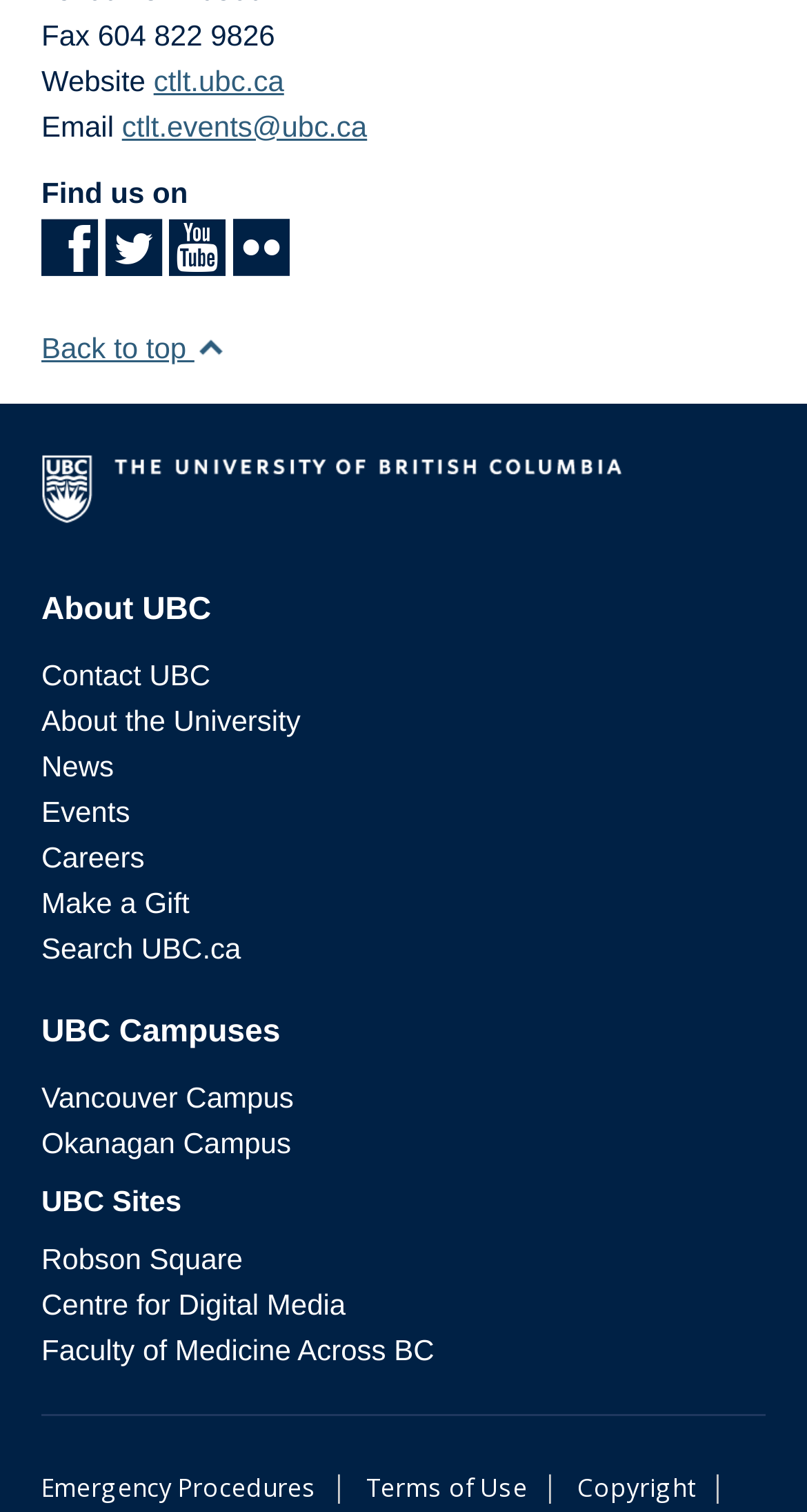What is the email address?
Provide a detailed and extensive answer to the question.

The email address can be found in the top section of the webpage, where the contact information is provided. It is displayed as 'ctlt.events@ubc.ca'.